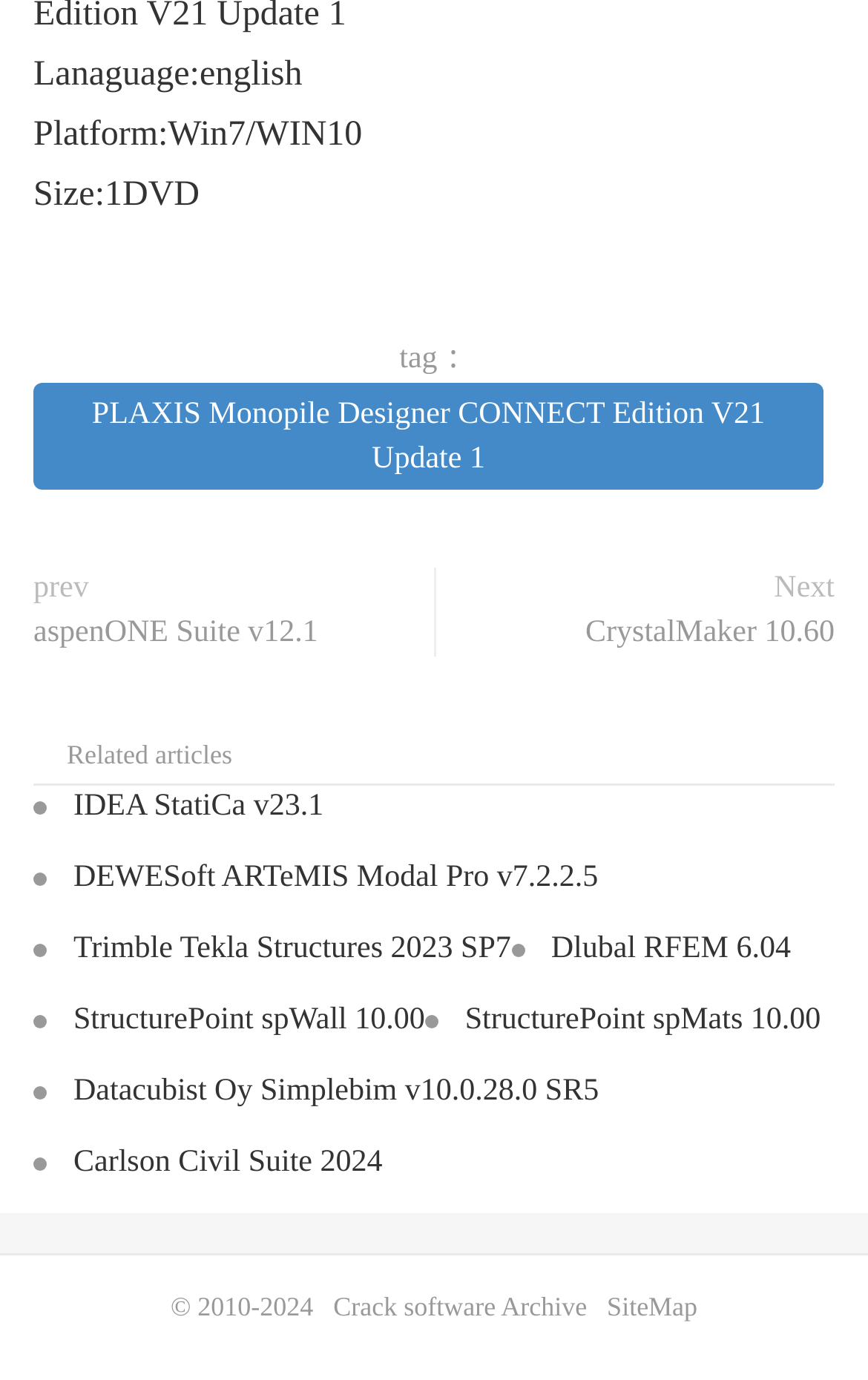How many static text elements are there?
Based on the visual content, answer with a single word or a brief phrase.

7